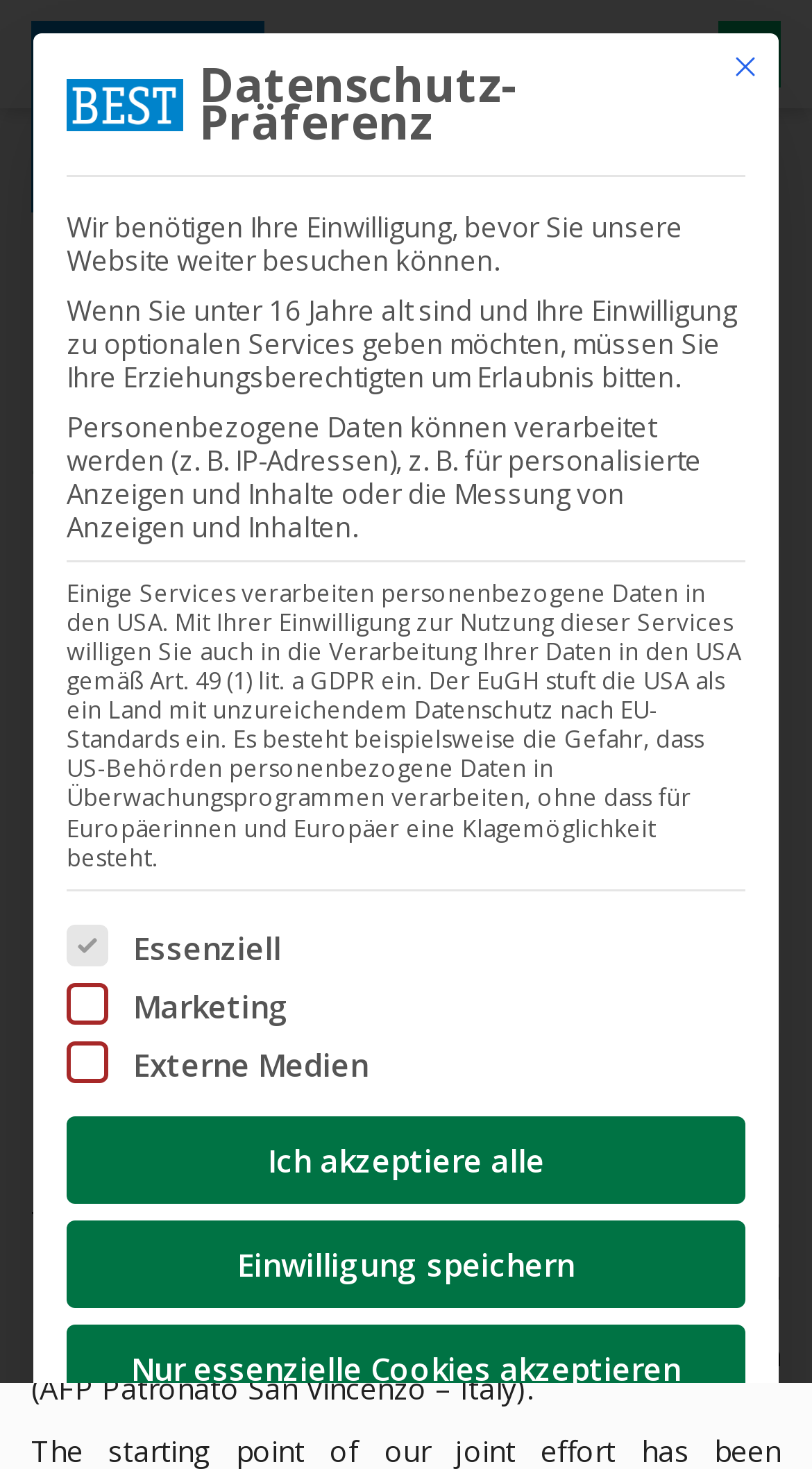Please provide a comprehensive answer to the question based on the screenshot: What is the topic of the paragraph in the cookie preference section?

The topic of the paragraph in the cookie preference section is data protection, which explains how personal data may be processed and the implications of accepting certain types of cookies.